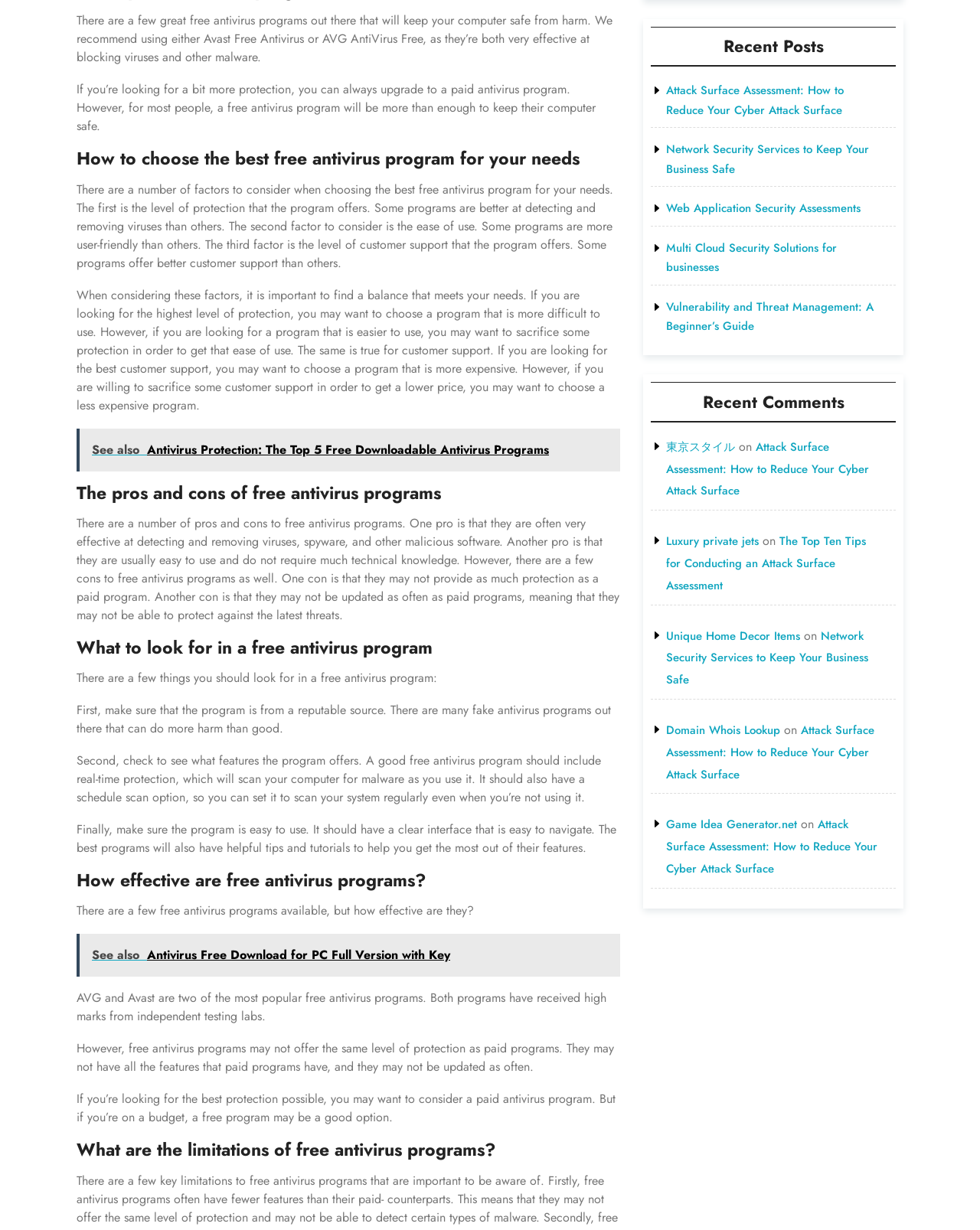Please find the bounding box coordinates in the format (top-left x, top-left y, bottom-right x, bottom-right y) for the given element description. Ensure the coordinates are floating point numbers between 0 and 1. Description: Game Idea Generator.net

[0.68, 0.664, 0.813, 0.677]